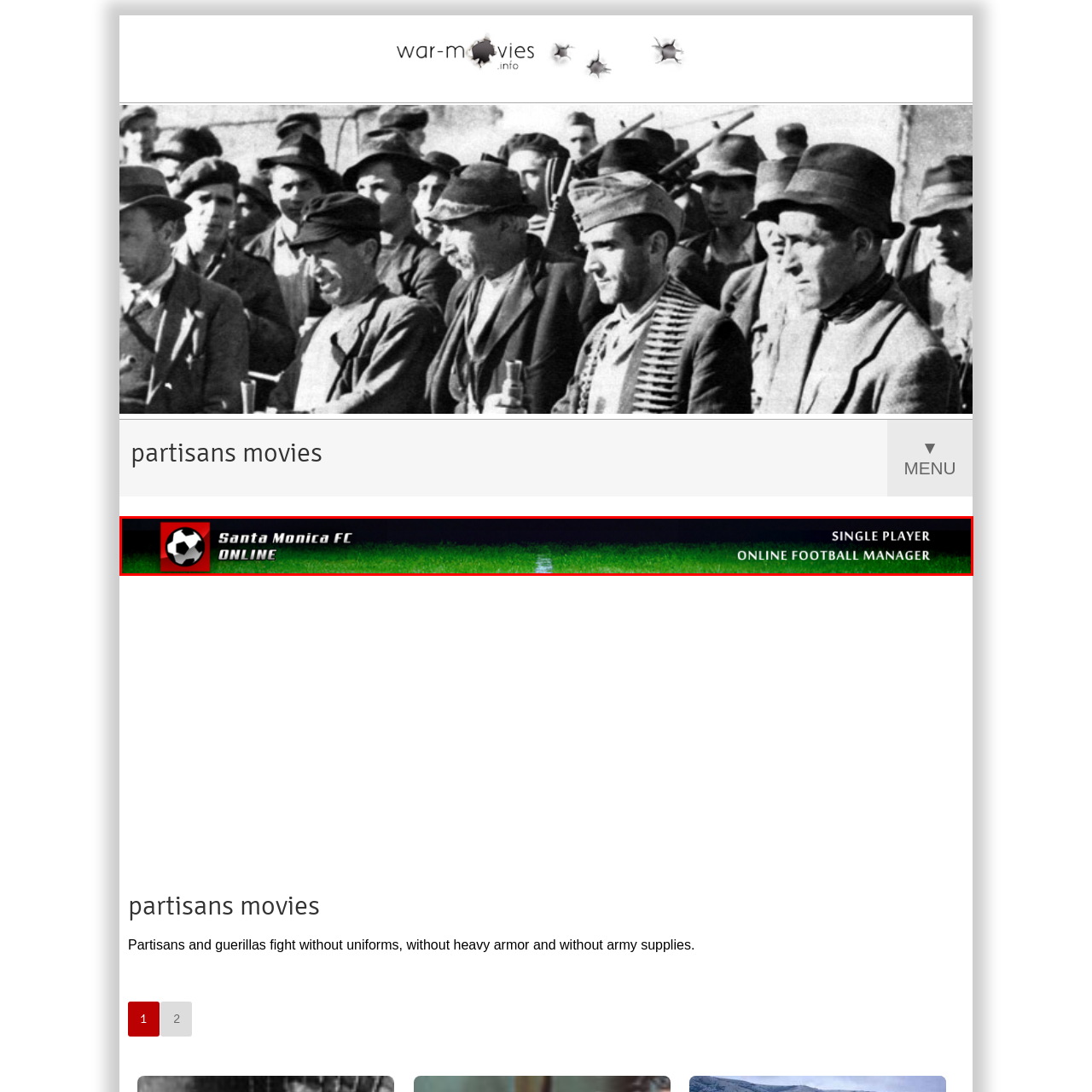Look closely at the image highlighted in red, What type of game is Santa Monica FC? 
Respond with a single word or phrase.

online football manager game